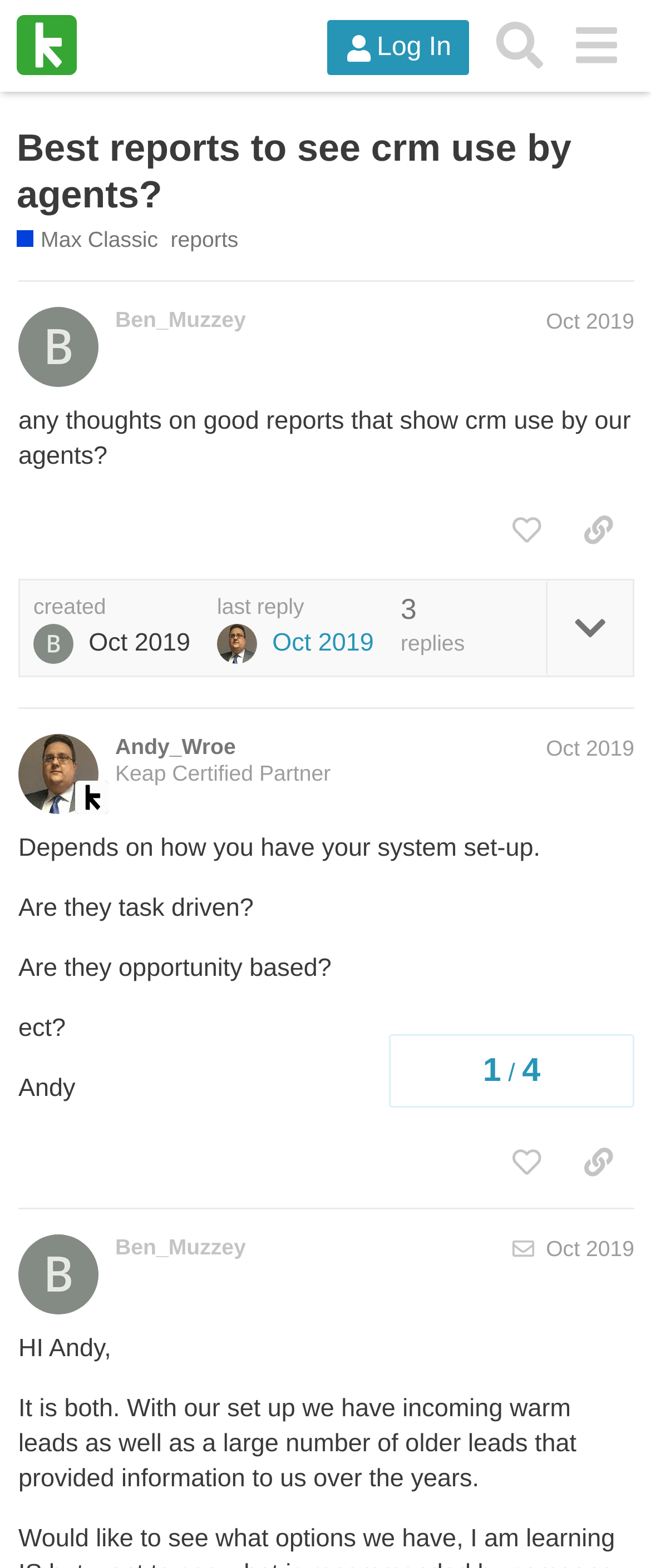Please locate the bounding box coordinates of the element's region that needs to be clicked to follow the instruction: "Click the 'Log In' button". The bounding box coordinates should be provided as four float numbers between 0 and 1, i.e., [left, top, right, bottom].

[0.502, 0.013, 0.721, 0.048]